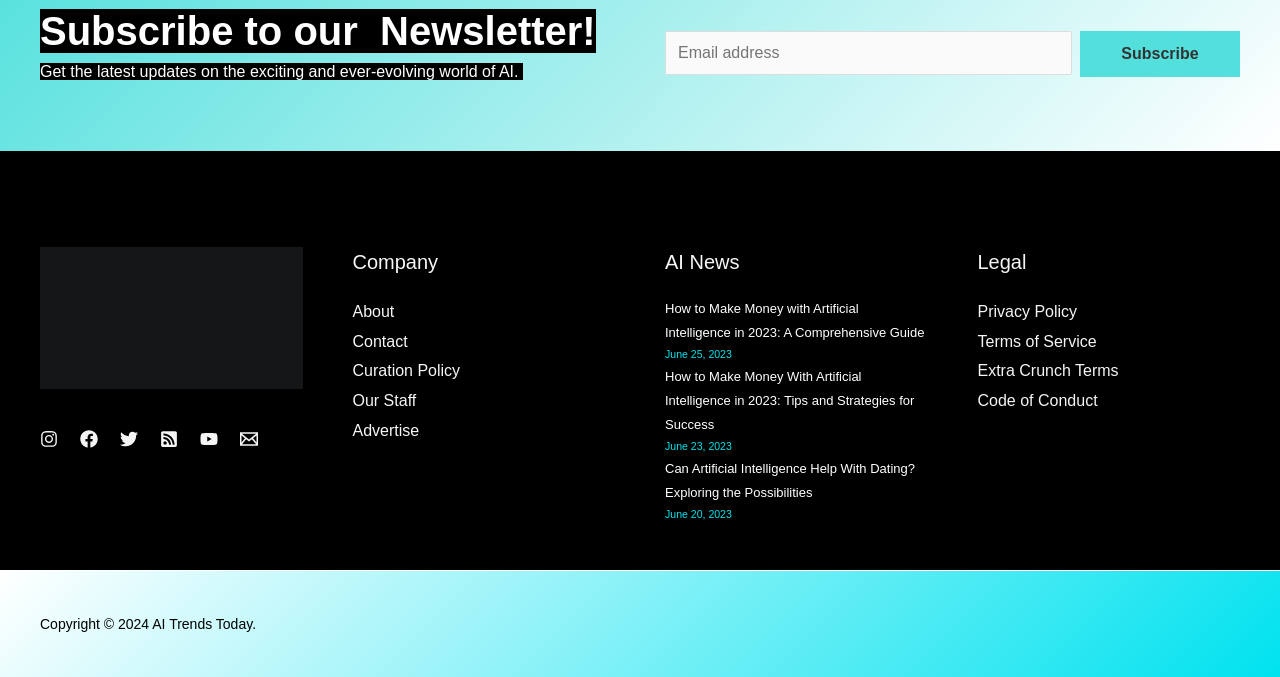Determine the bounding box coordinates for the area you should click to complete the following instruction: "Subscribe to the newsletter".

[0.844, 0.046, 0.969, 0.114]